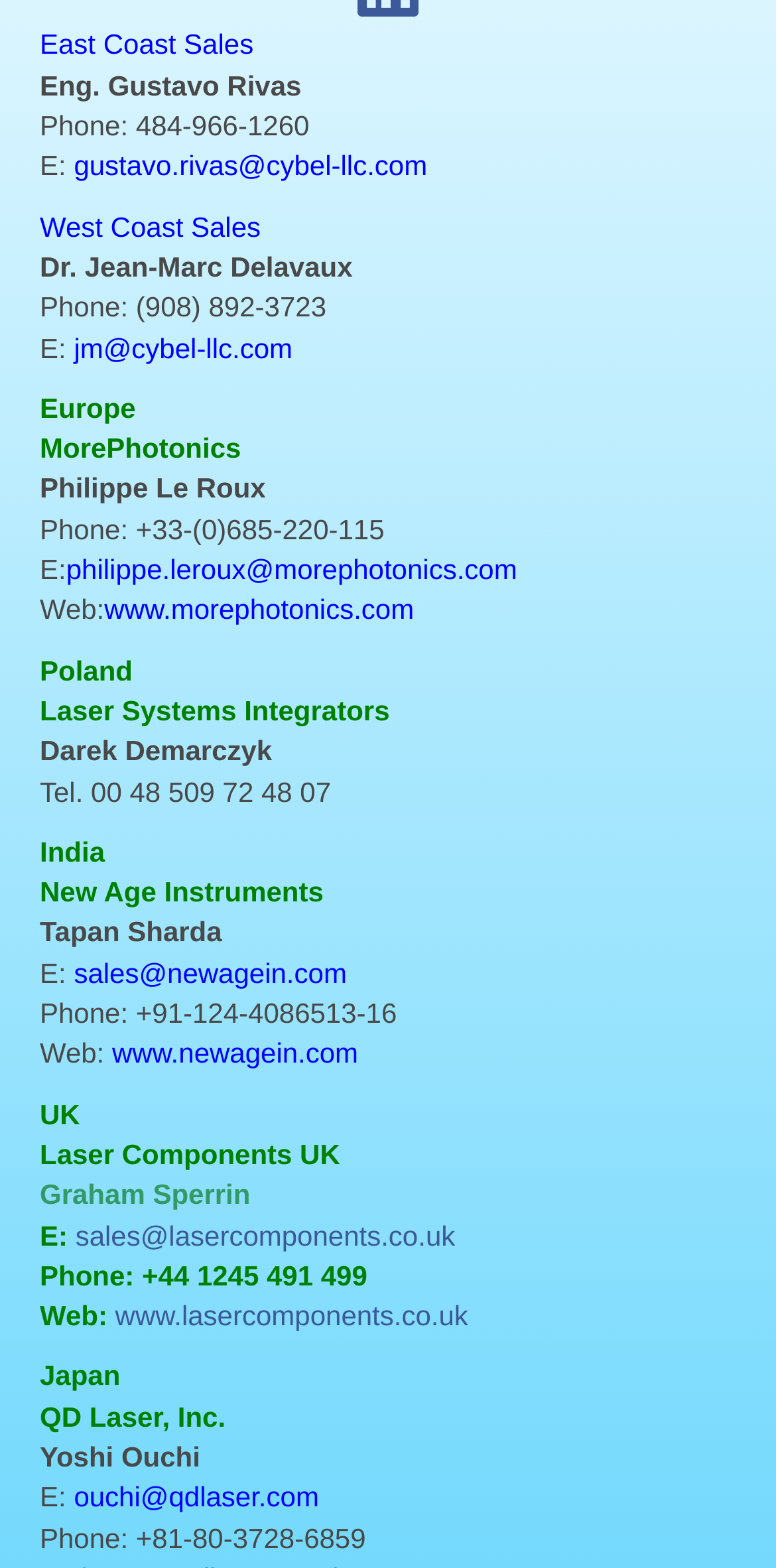What is the email address of Philippe Le Roux?
Refer to the image and offer an in-depth and detailed answer to the question.

I found the email address of Philippe Le Roux by looking at the link element with the text 'philippe.leroux@morephotonics.com' which is located below his name.